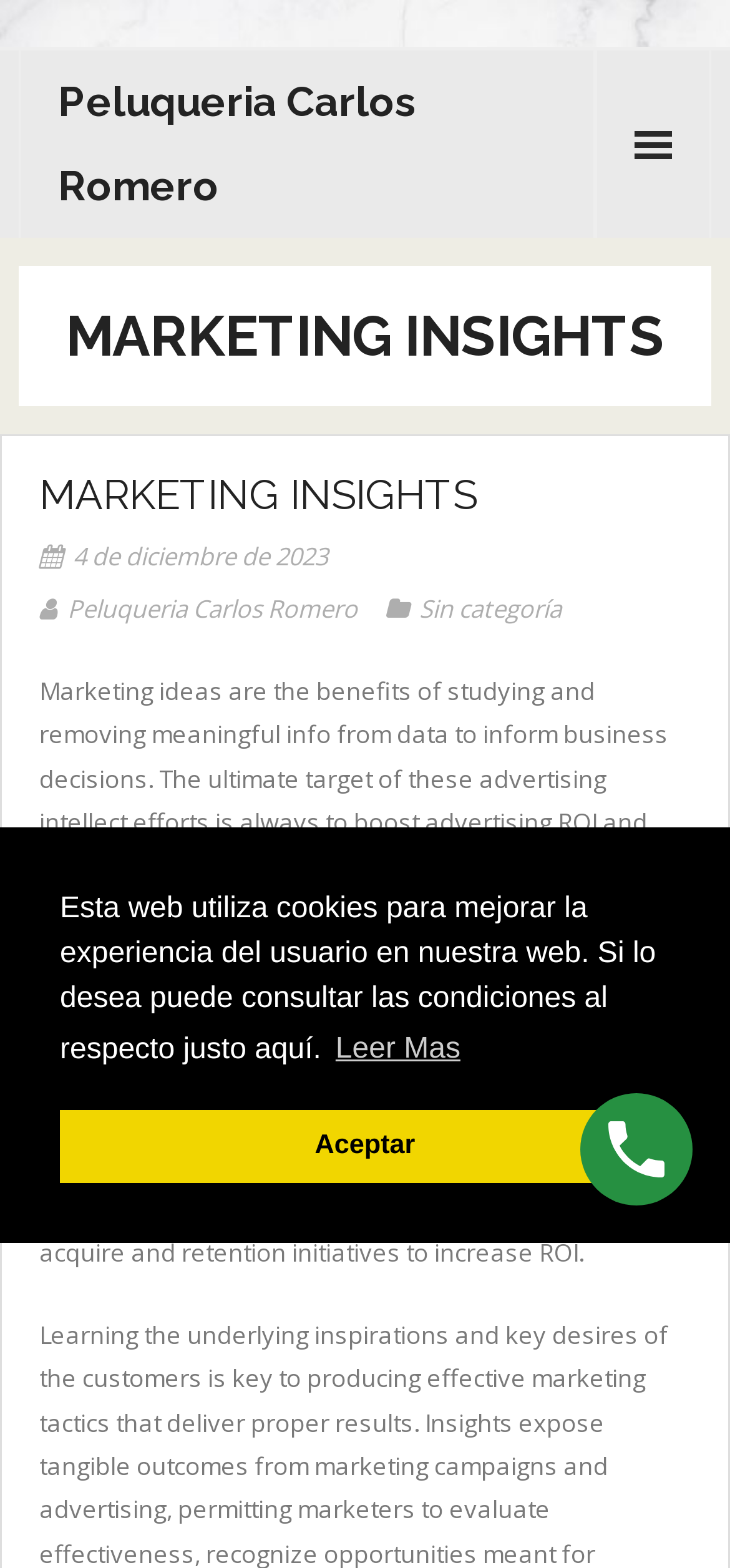Determine the bounding box coordinates for the region that must be clicked to execute the following instruction: "Visit the 'Galería' page".

[0.051, 0.311, 0.949, 0.364]